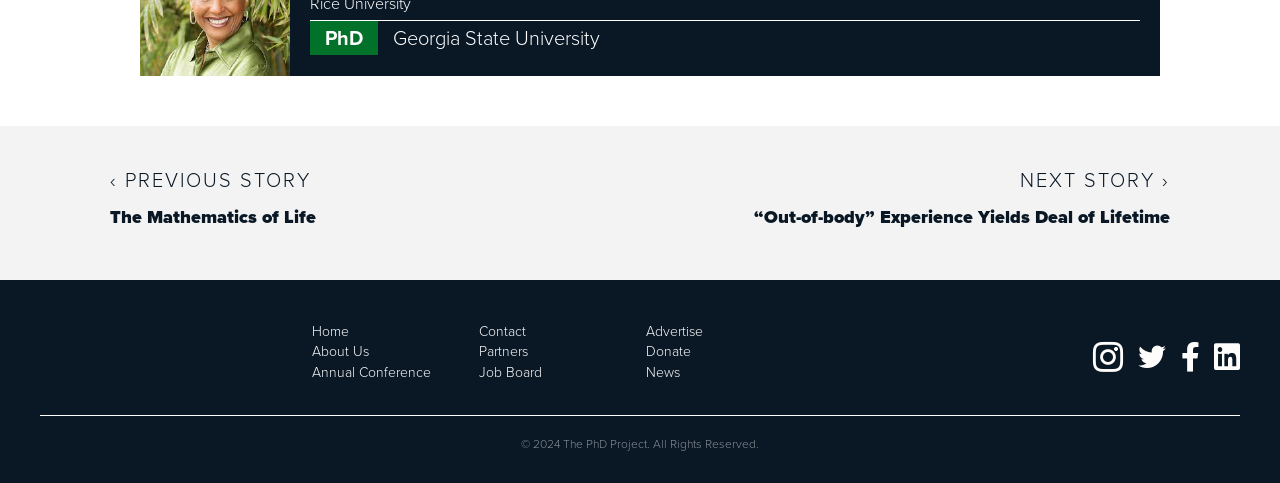What is the name of the university mentioned?
Using the image as a reference, answer the question with a short word or phrase.

Georgia State University